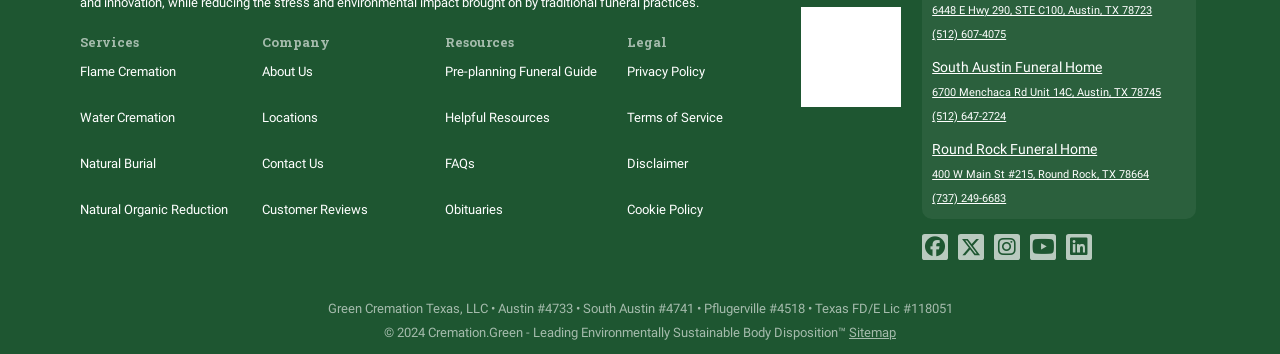Provide a brief response to the question using a single word or phrase: 
What is the name of the company?

Green Cremation Texas, LLC